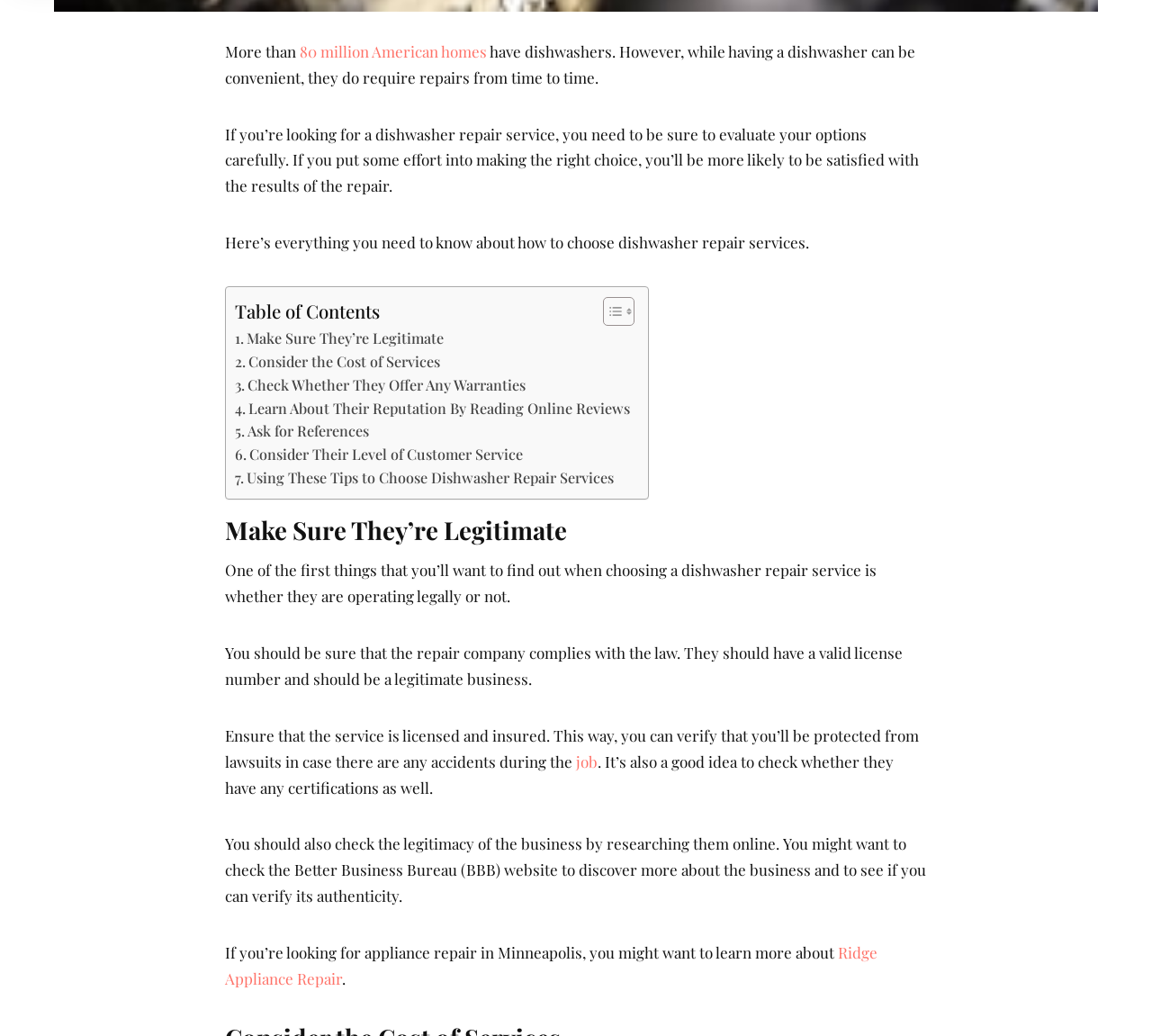Carefully observe the image and respond to the question with a detailed answer:
How many points are mentioned to consider when choosing a dishwasher repair service?

The webpage lists 7 points to consider when choosing a dishwasher repair service, including making sure they're legitimate, considering the cost, checking for warranties, reading online reviews, asking for references, considering customer service, and using these tips to make a decision.